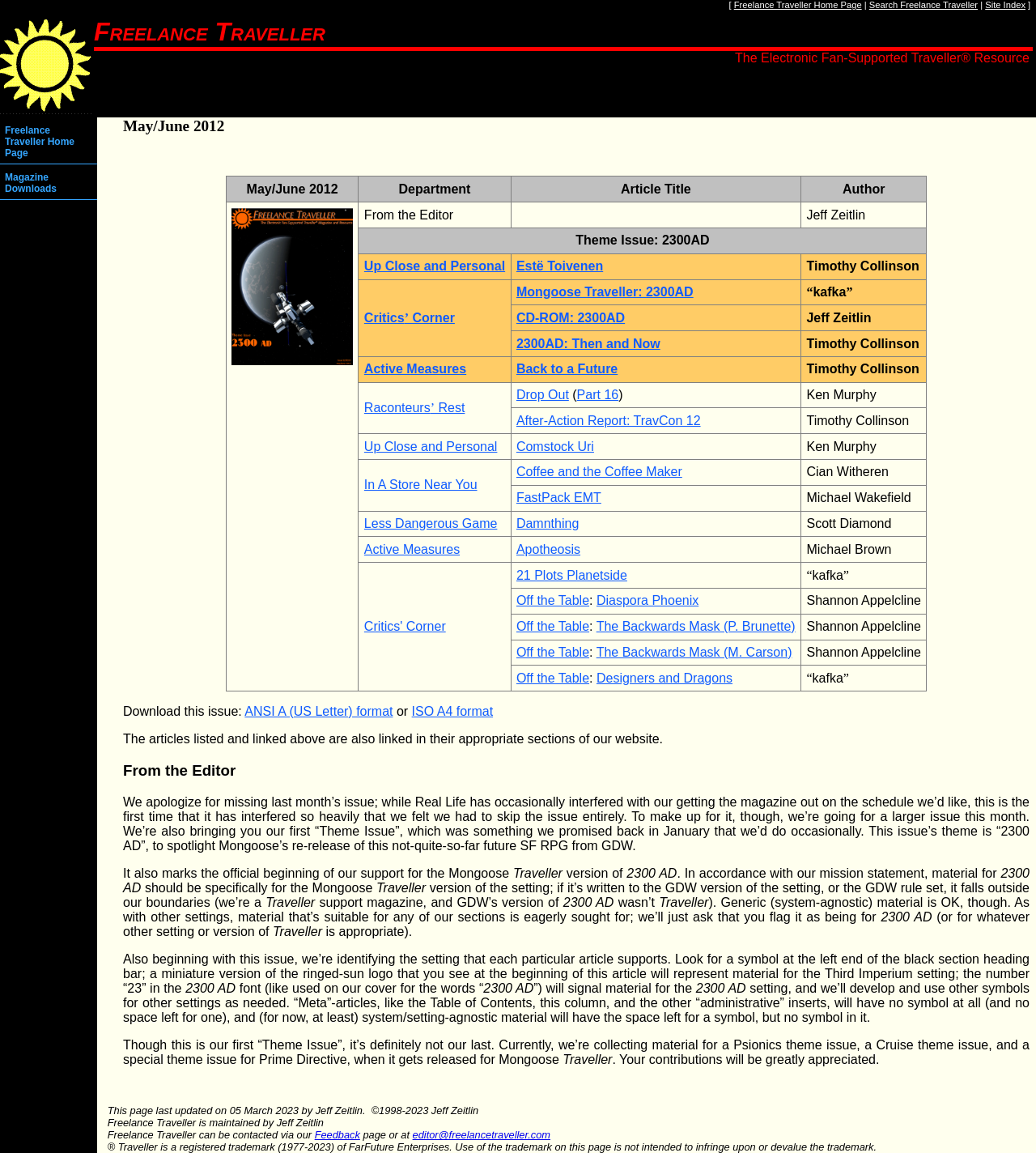Identify the bounding box coordinates of the specific part of the webpage to click to complete this instruction: "Read Up Close and Personal article".

[0.351, 0.225, 0.488, 0.237]